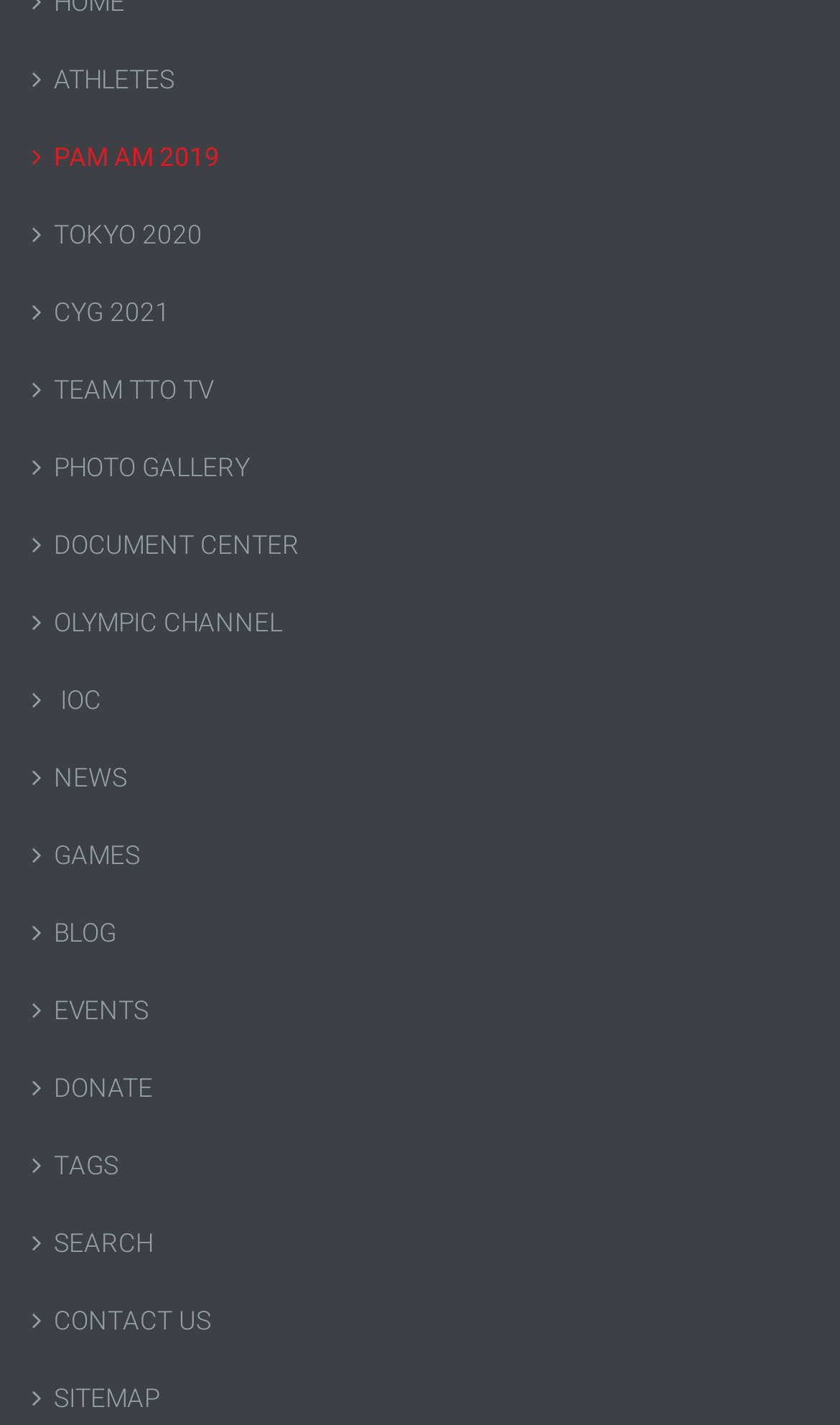Please specify the bounding box coordinates of the element that should be clicked to execute the given instruction: 'Search for something'. Ensure the coordinates are four float numbers between 0 and 1, expressed as [left, top, right, bottom].

[0.038, 0.846, 0.962, 0.9]